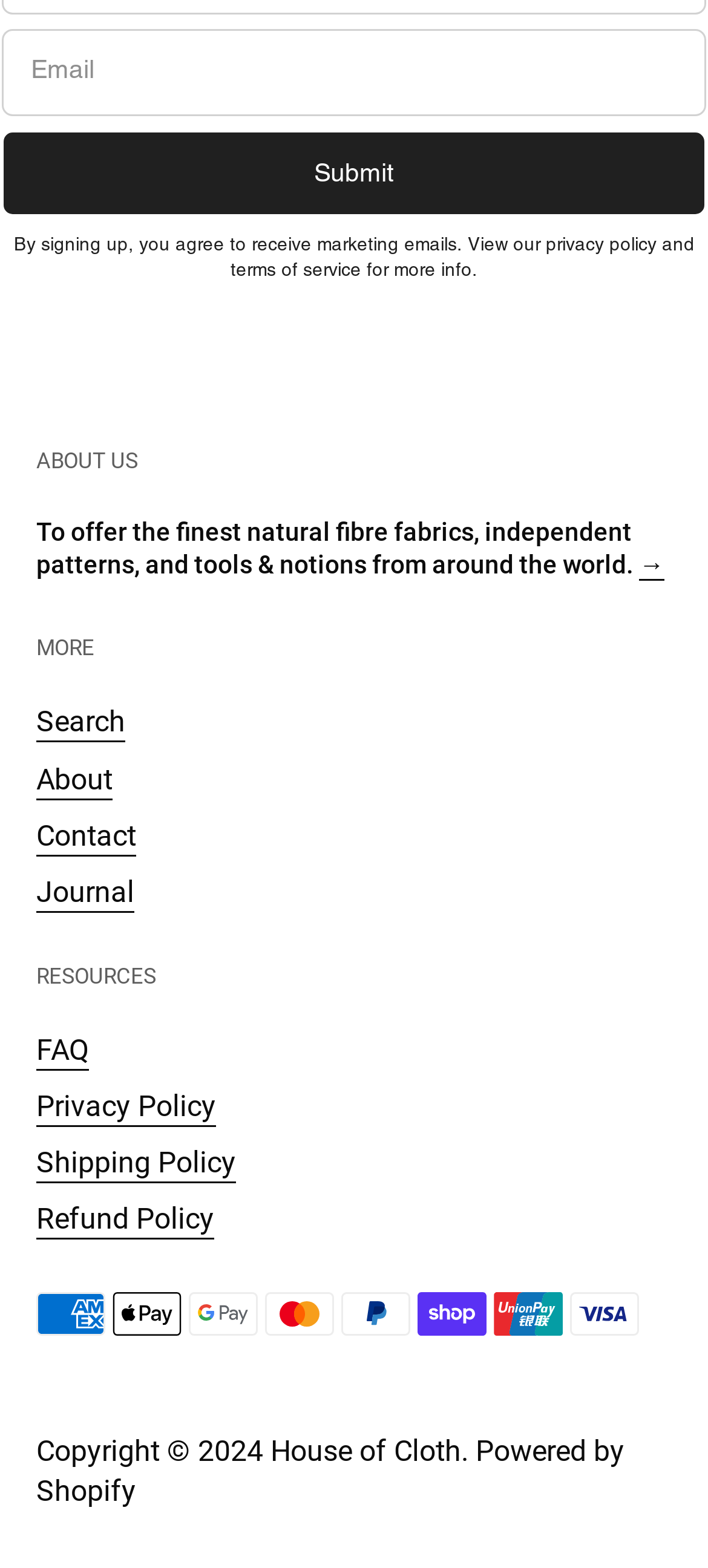Kindly provide the bounding box coordinates of the section you need to click on to fulfill the given instruction: "Search the website".

[0.051, 0.449, 0.177, 0.474]